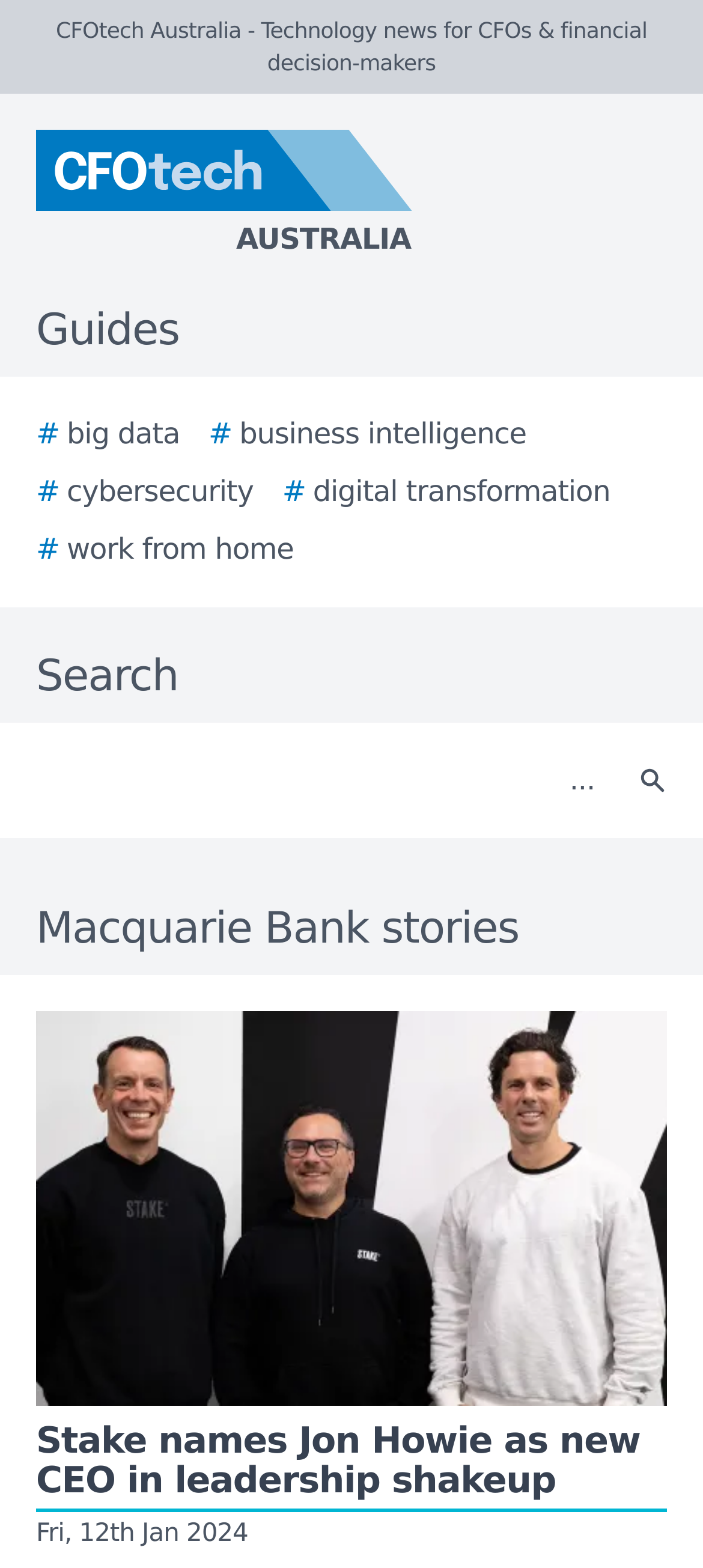Generate an in-depth caption that captures all aspects of the webpage.

The webpage is a list of stories related to Macquarie Bank, presented by CFOtech Australia. At the top, there is a header section with the website's title "CFOtech Australia - Technology news for CFOs & financial decision-makers" and a logo image on the left side. Below the header, there is a navigation menu with five links: "big data", "business intelligence", "cybersecurity", "digital transformation", and "work from home". 

To the right of the navigation menu, there is a search bar with a text box and a search button. The search button has a small icon image. 

The main content of the webpage is a list of stories, with the title "Macquarie Bank stories" in a large font. The first story is displayed prominently, with a large image taking up most of the width of the page.